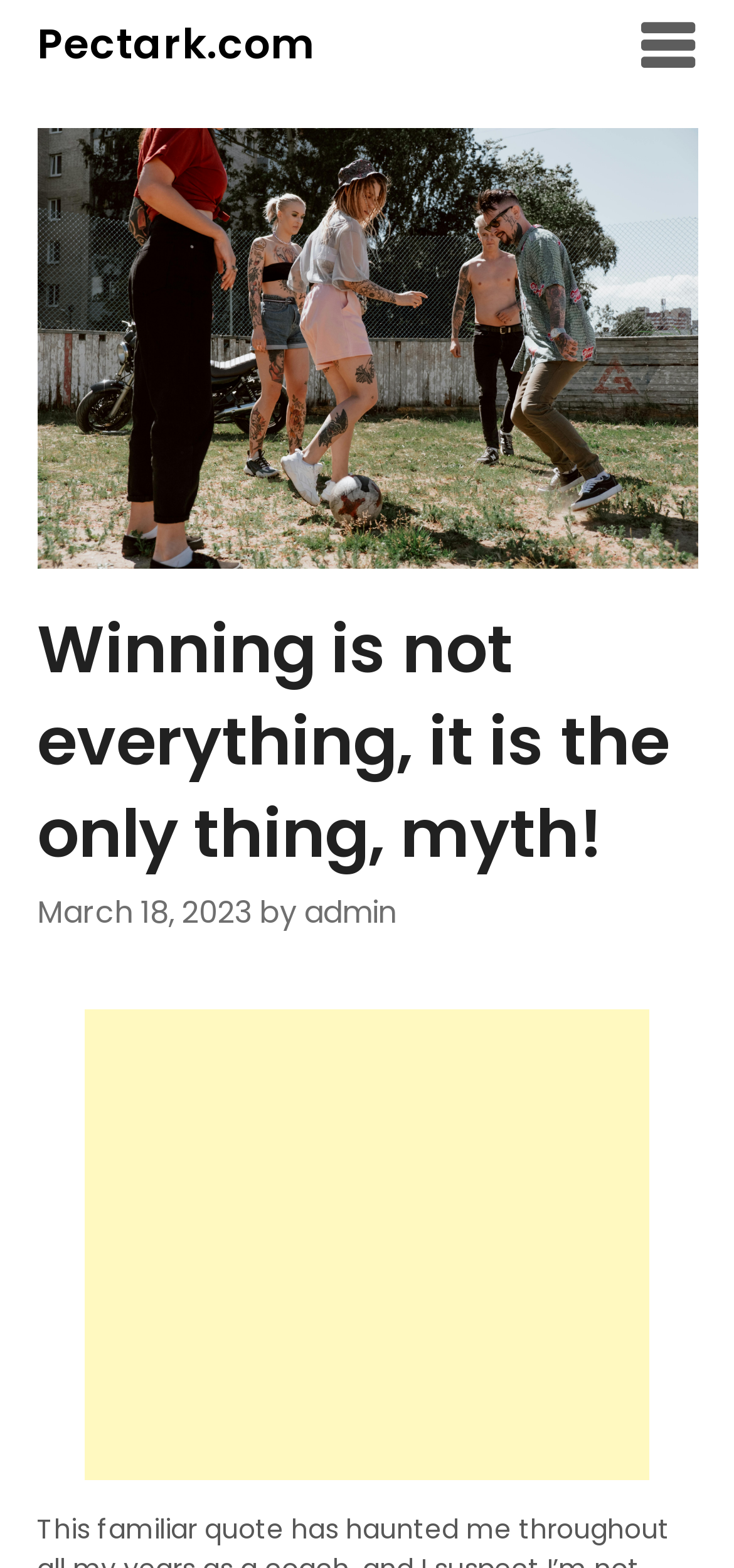Present a detailed account of what is displayed on the webpage.

The webpage appears to be a blog post or article page. At the top left, there is a link to the website "Pectark.com". On the top right, there is an icon represented by "\uf0c9", which is likely a menu or navigation button.

Below the top section, there is a main header that spans the width of the page, containing the title "Winning is not everything, it is the only thing, myth!". This title is followed by a link indicating the publication date, "March 18, 2023", and the author's name, "by admin".

Further down the page, there is a large section that takes up most of the page's width, containing an advertisement in an iframe. This advertisement is positioned below the title and author information.

There are no images on the page, aside from the icon mentioned earlier. The overall content of the page appears to be a written article or blog post, with the provided meta description suggesting that it may be a reflective or philosophical piece about the importance of winning.